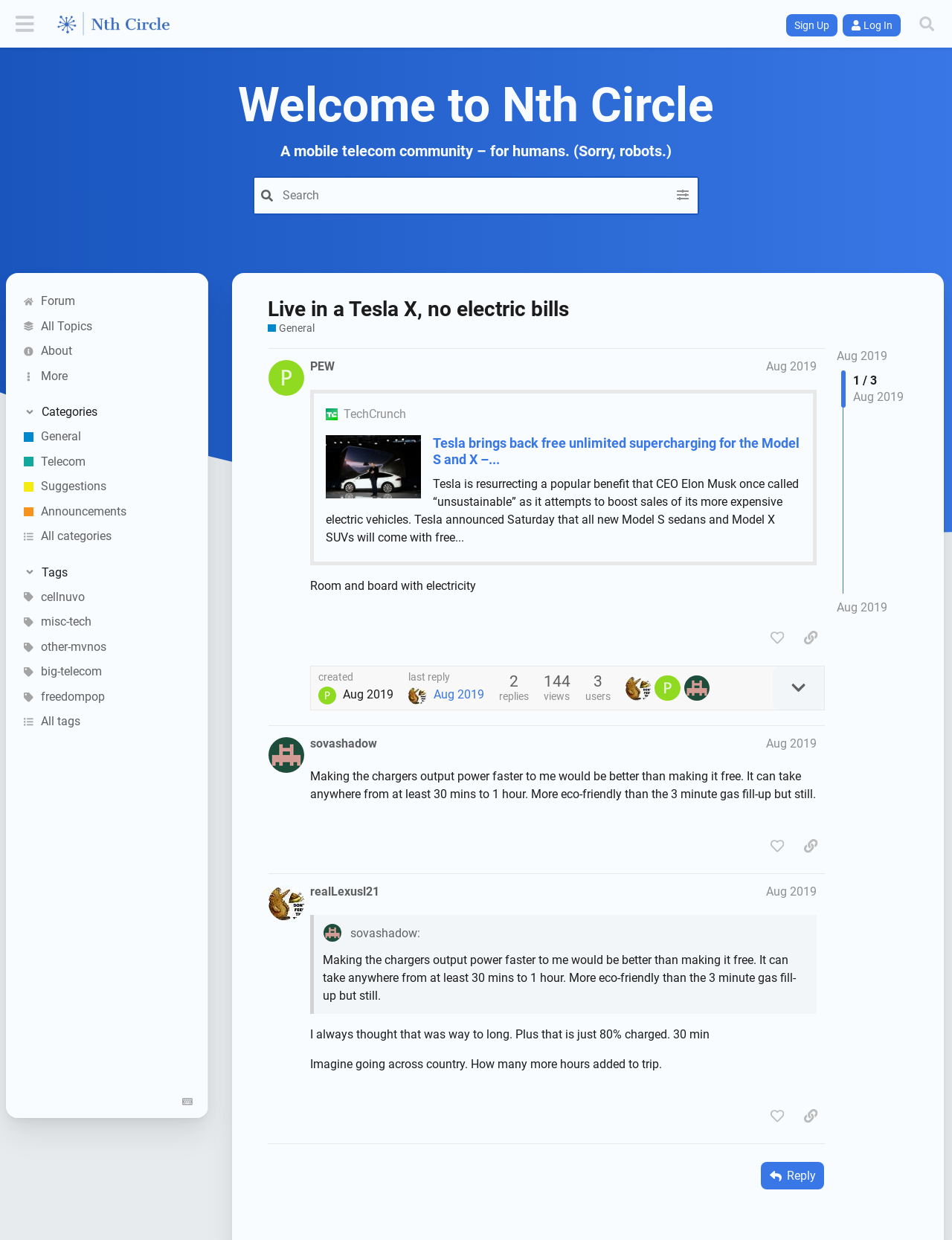Determine the bounding box coordinates of the element's region needed to click to follow the instruction: "Read the post about living in a Tesla X". Provide these coordinates as four float numbers between 0 and 1, formatted as [left, top, right, bottom].

[0.281, 0.239, 0.598, 0.259]